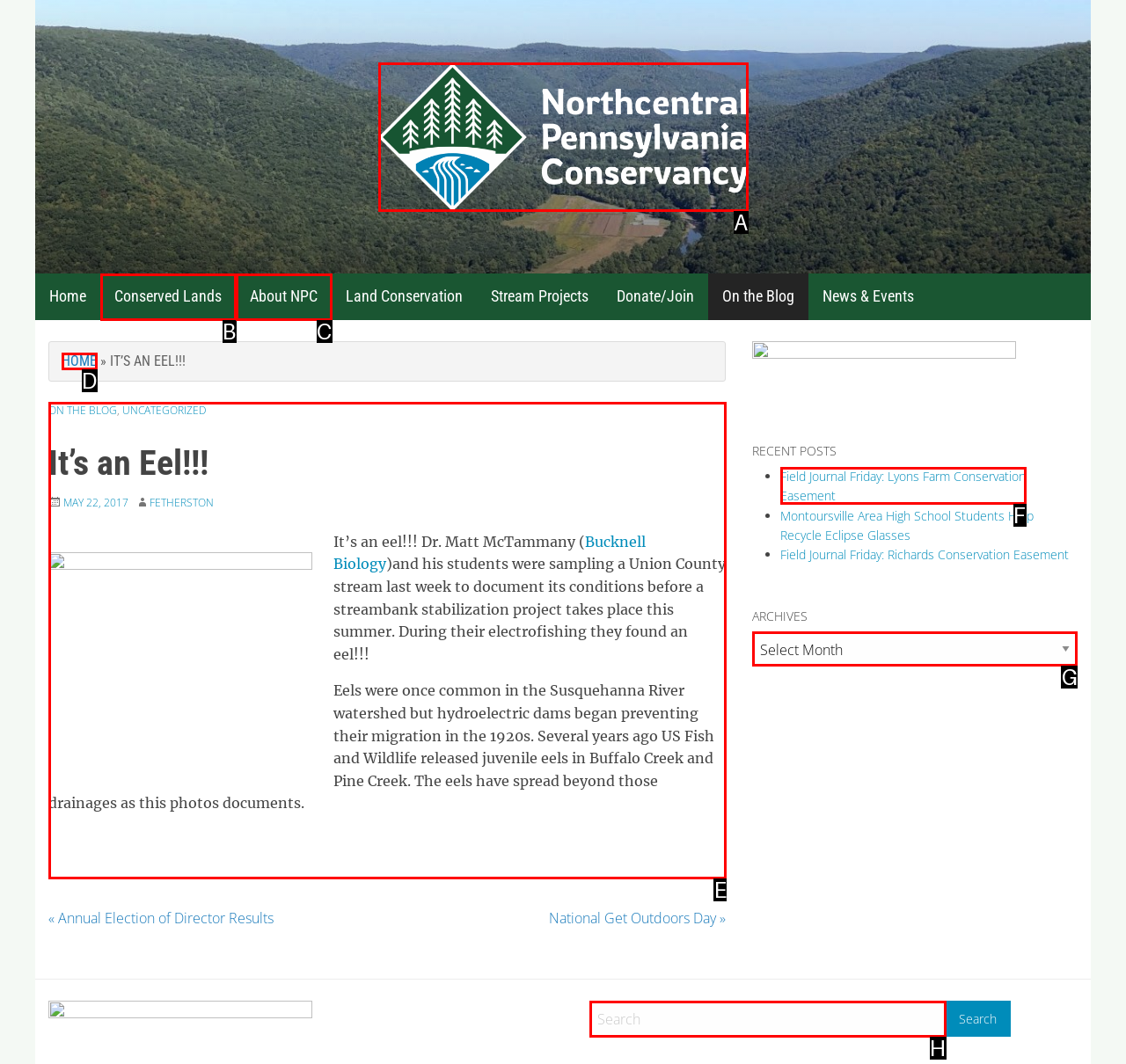What letter corresponds to the UI element to complete this task: Read the article 'It’s an Eel!!!'
Answer directly with the letter.

E